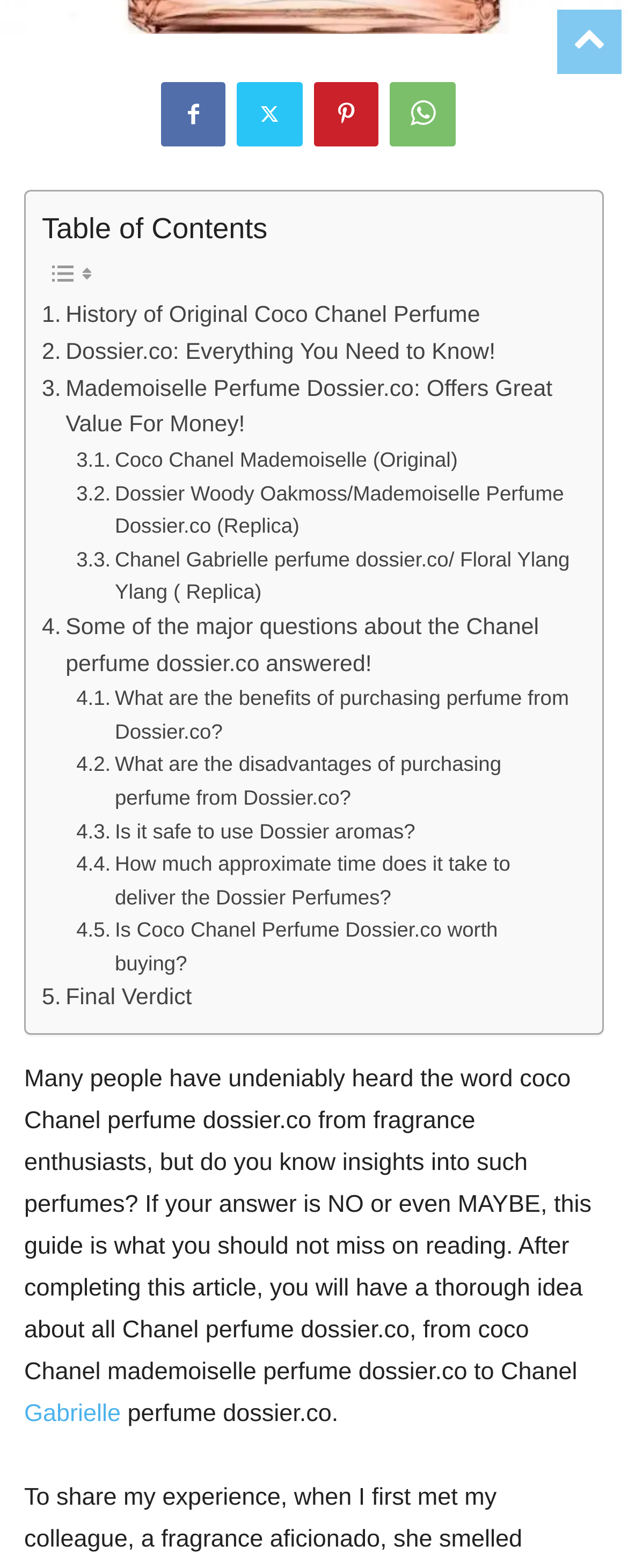Provide the bounding box coordinates of the area you need to click to execute the following instruction: "Read the article about Mademoiselle perfume dossier.co".

[0.067, 0.237, 0.908, 0.284]